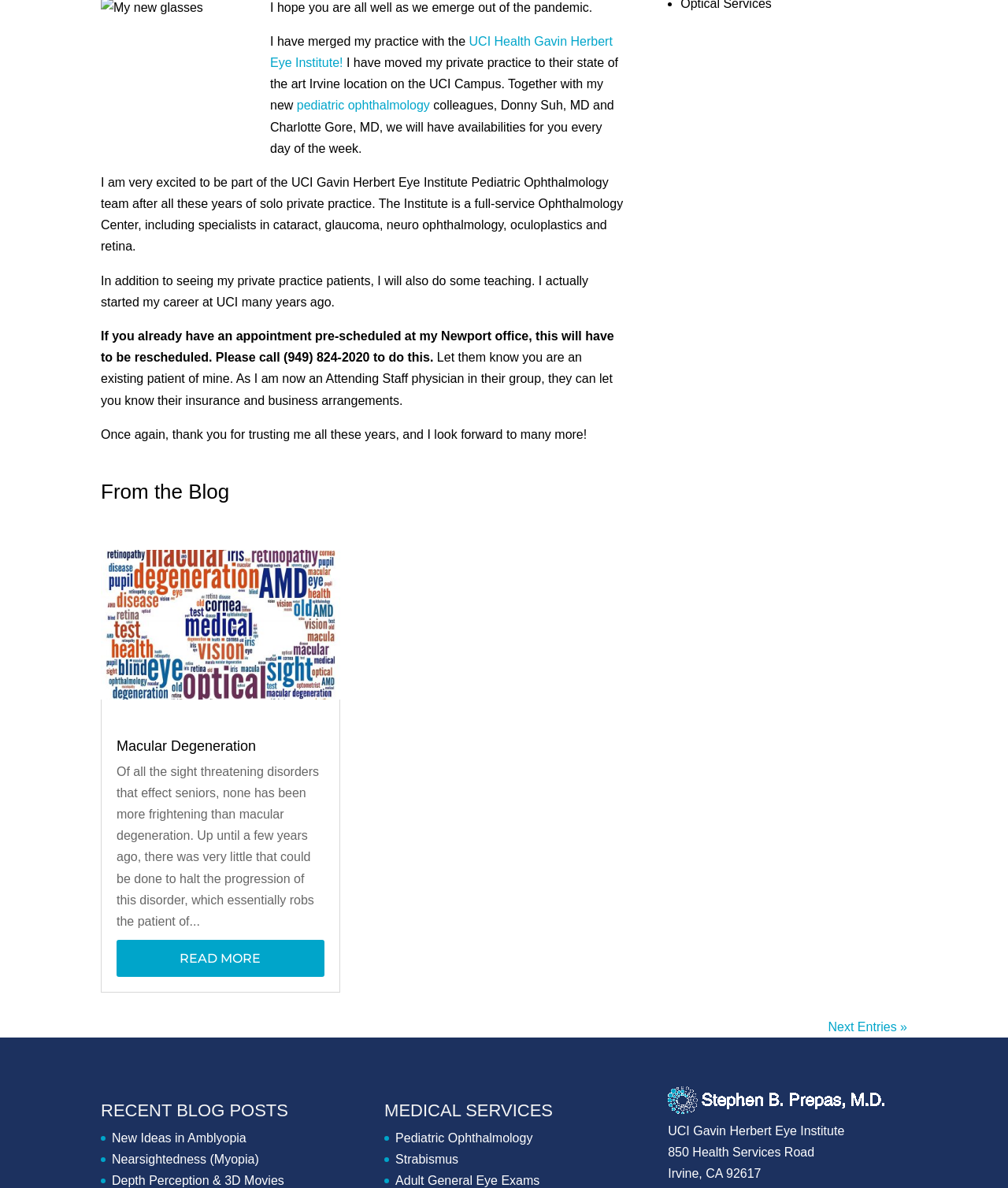Identify the bounding box coordinates for the UI element described as follows: "Depth Perception & 3D Movies". Ensure the coordinates are four float numbers between 0 and 1, formatted as [left, top, right, bottom].

[0.111, 0.988, 0.282, 1.0]